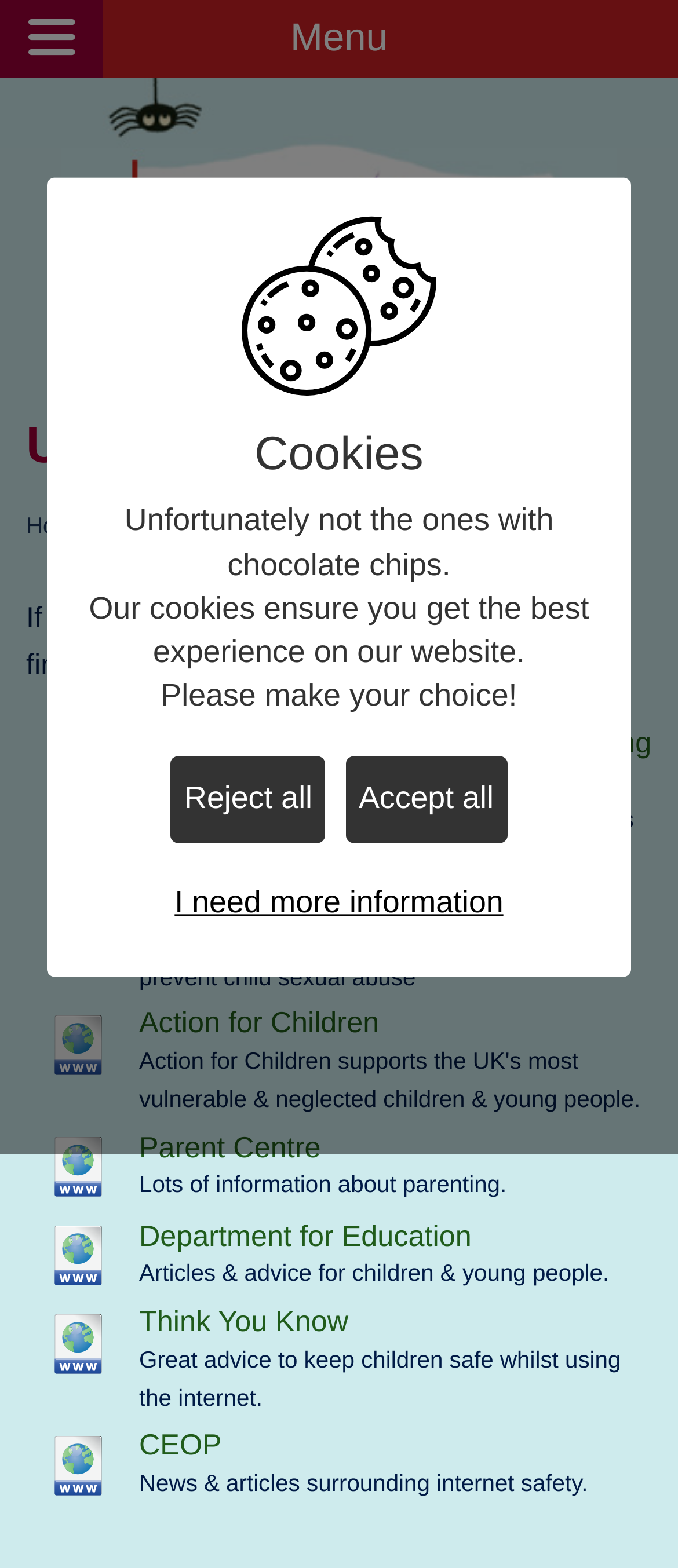Look at the image and answer the question in detail:
What is the topic of the link 'Think You Know'?

I inferred this answer by looking at the static text 'Great advice to keep children safe whilst using the internet.' which is associated with the link 'Think You Know'. This suggests that the topic of this link is internet safety.